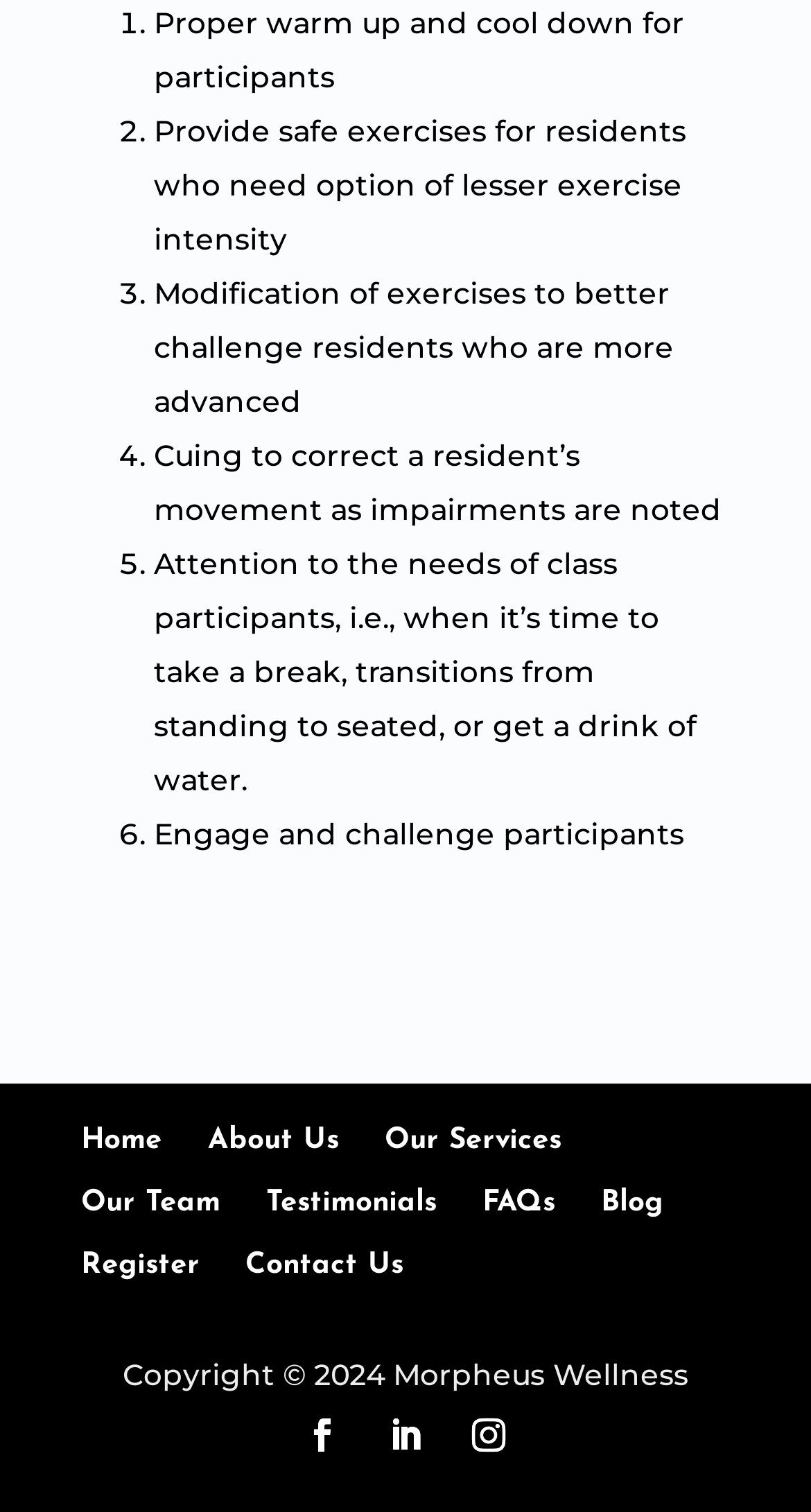Please locate the bounding box coordinates of the element that should be clicked to achieve the given instruction: "View posts published on May 27, 2020".

None